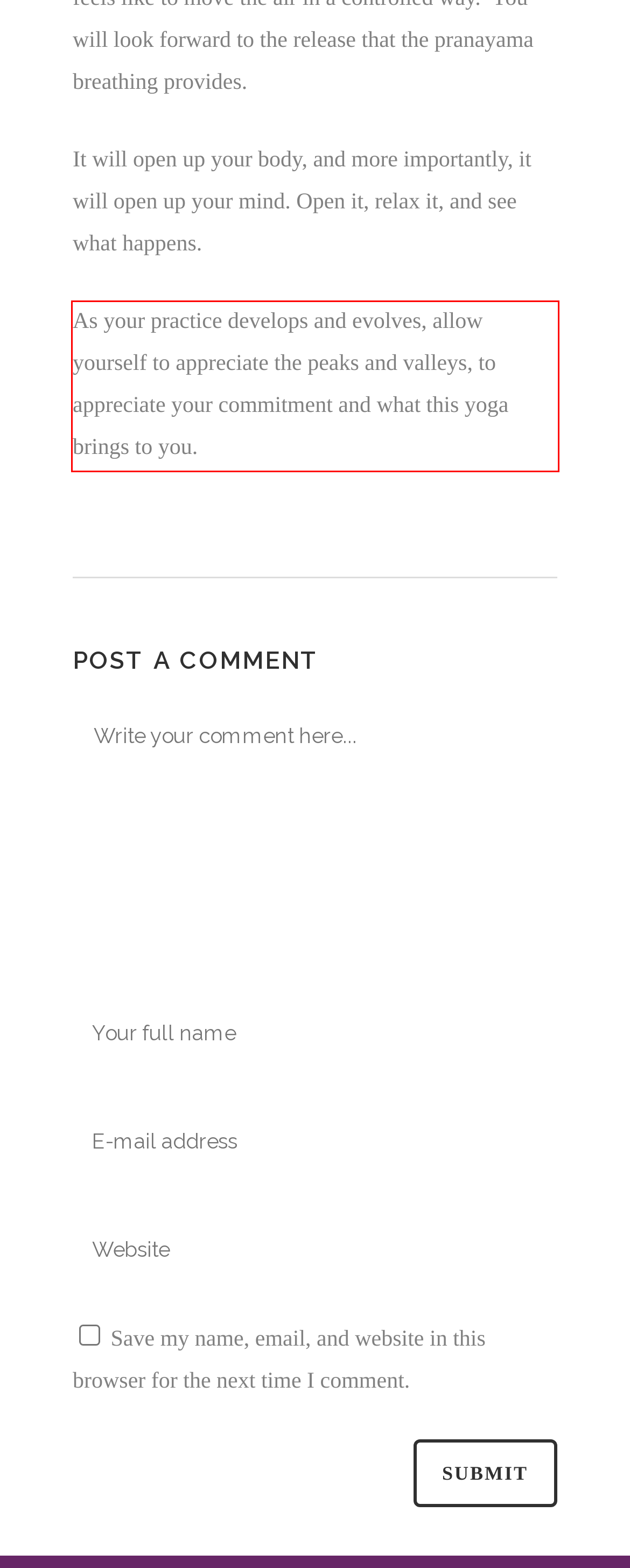Perform OCR on the text inside the red-bordered box in the provided screenshot and output the content.

As your practice develops and evolves, allow yourself to appreciate the peaks and valleys, to appreciate your commitment and what this yoga brings to you.